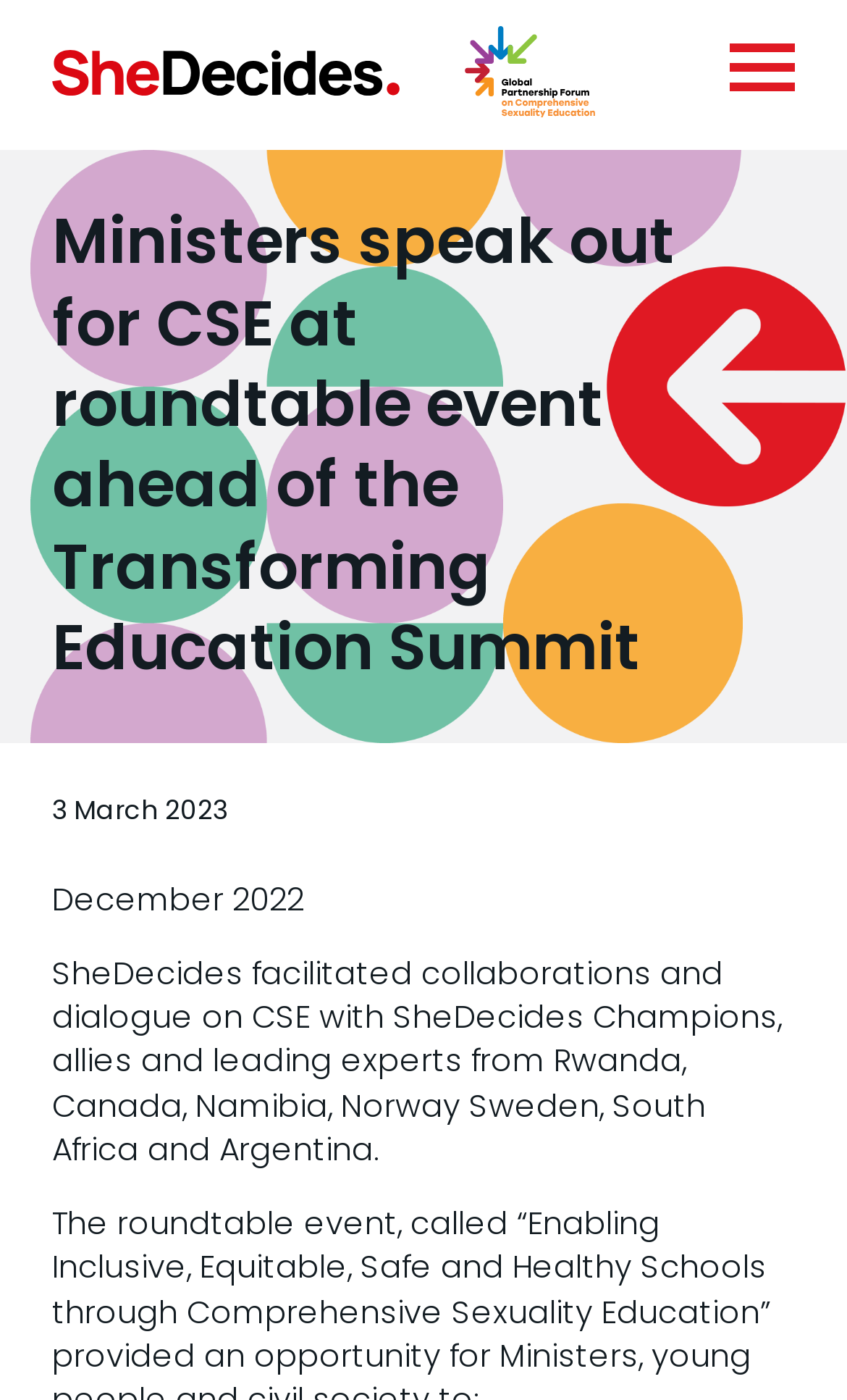Please examine the image and provide a detailed answer to the question: What is the position of the image relative to the link?

I compared the y1 and y2 coordinates of the image and link elements, and found that the image has a smaller y1 value, indicating that it is above the link.